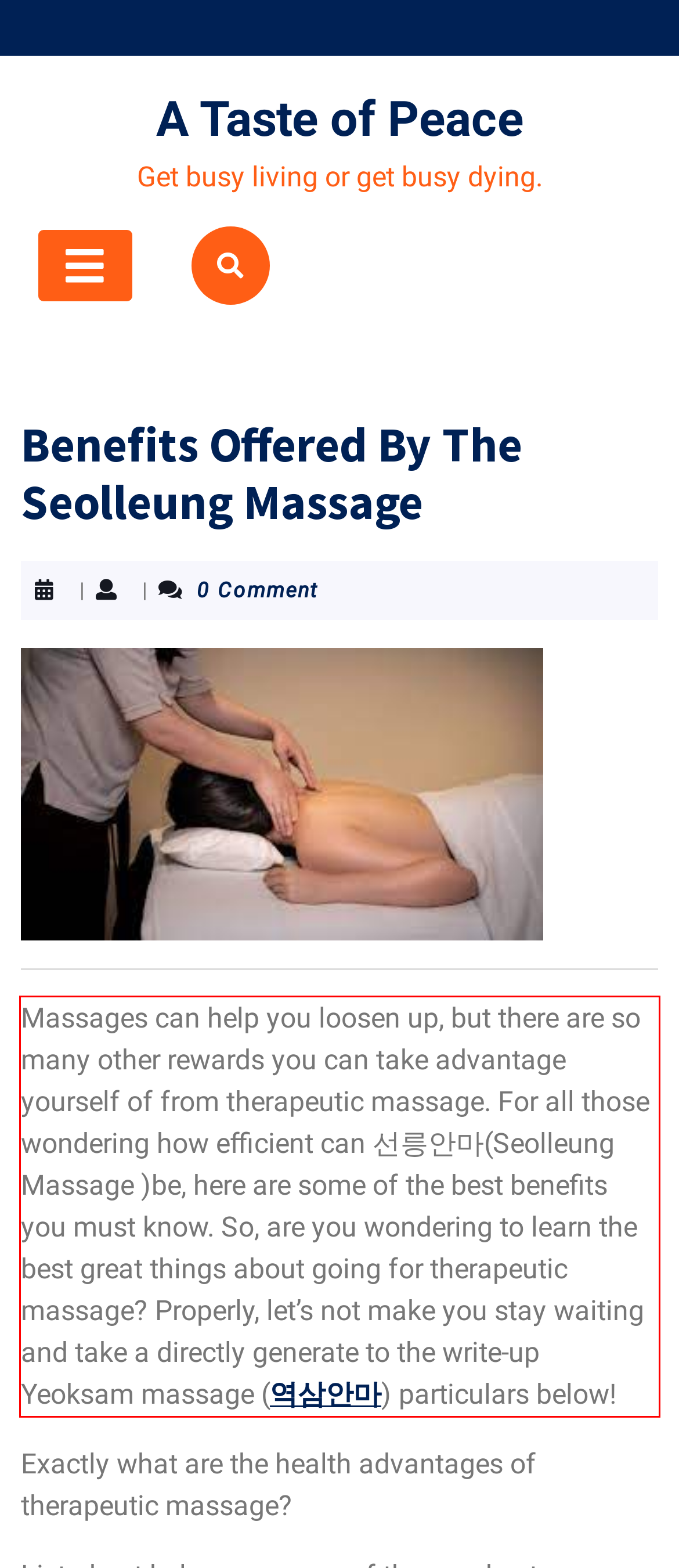Please use OCR to extract the text content from the red bounding box in the provided webpage screenshot.

Massages can help you loosen up, but there are so many other rewards you can take advantage yourself of from therapeutic massage. For all those wondering how efficient can 선릉안마(Seolleung Massage )be, here are some of the best benefits you must know. So, are you wondering to learn the best great things about going for therapeutic massage? Properly, let’s not make you stay waiting and take a directly generate to the write-up Yeoksam massage (역삼안마) particulars below!